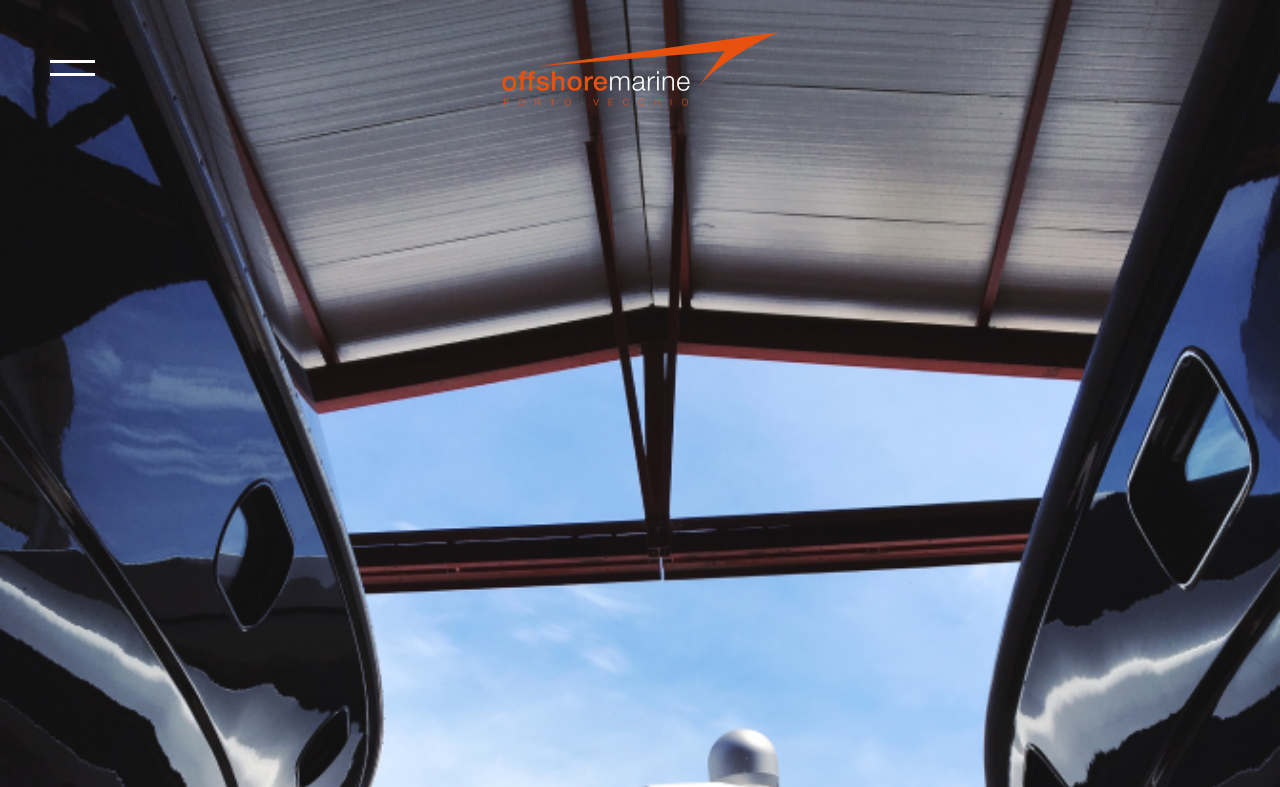Determine the bounding box for the HTML element described here: "Menu". The coordinates should be given as [left, top, right, bottom] with each number being a float between 0 and 1.

[0.039, 0.076, 0.074, 0.133]